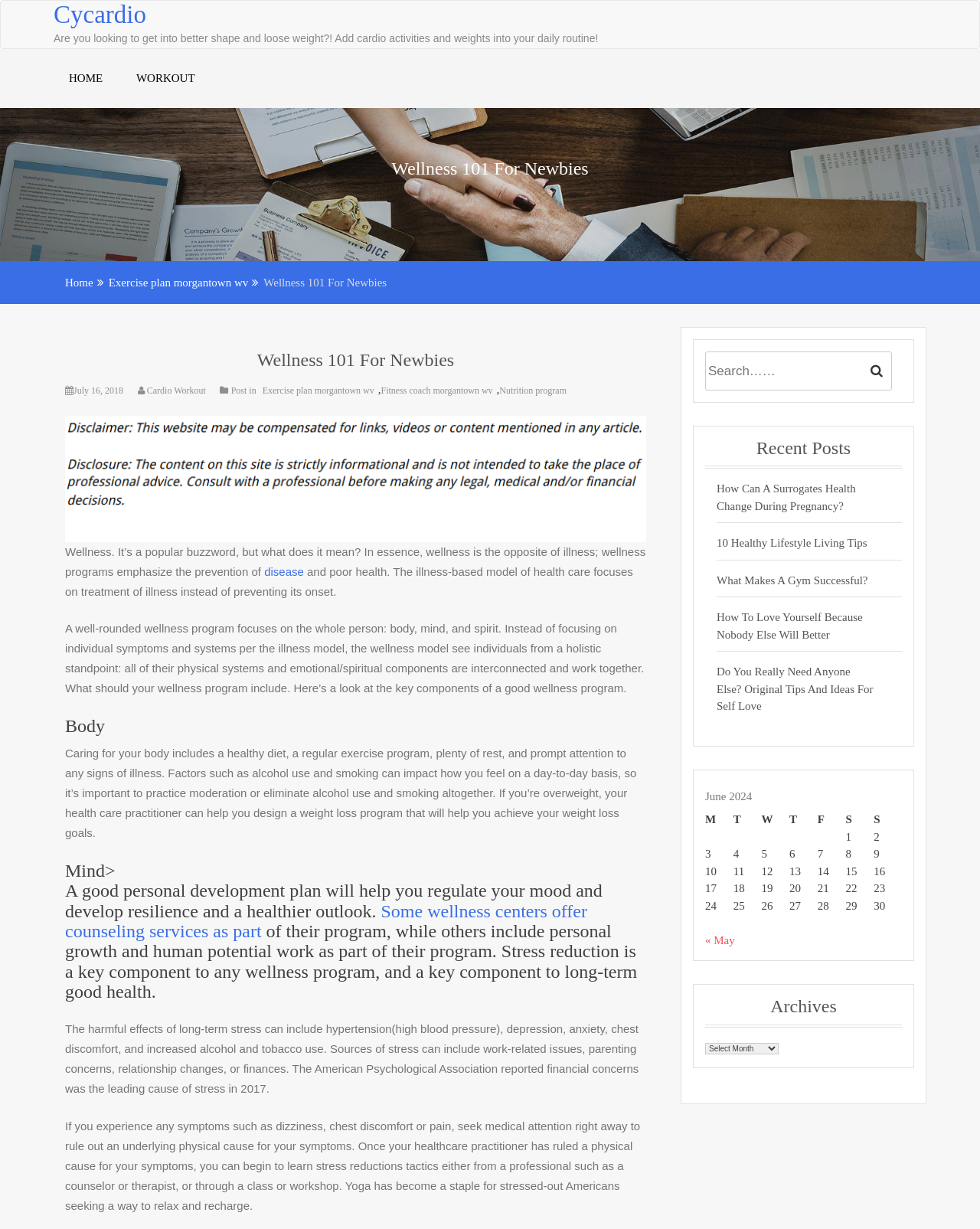What is the theme of the 'Body' section in the wellness program?
Based on the screenshot, provide your answer in one word or phrase.

Healthy diet and exercise